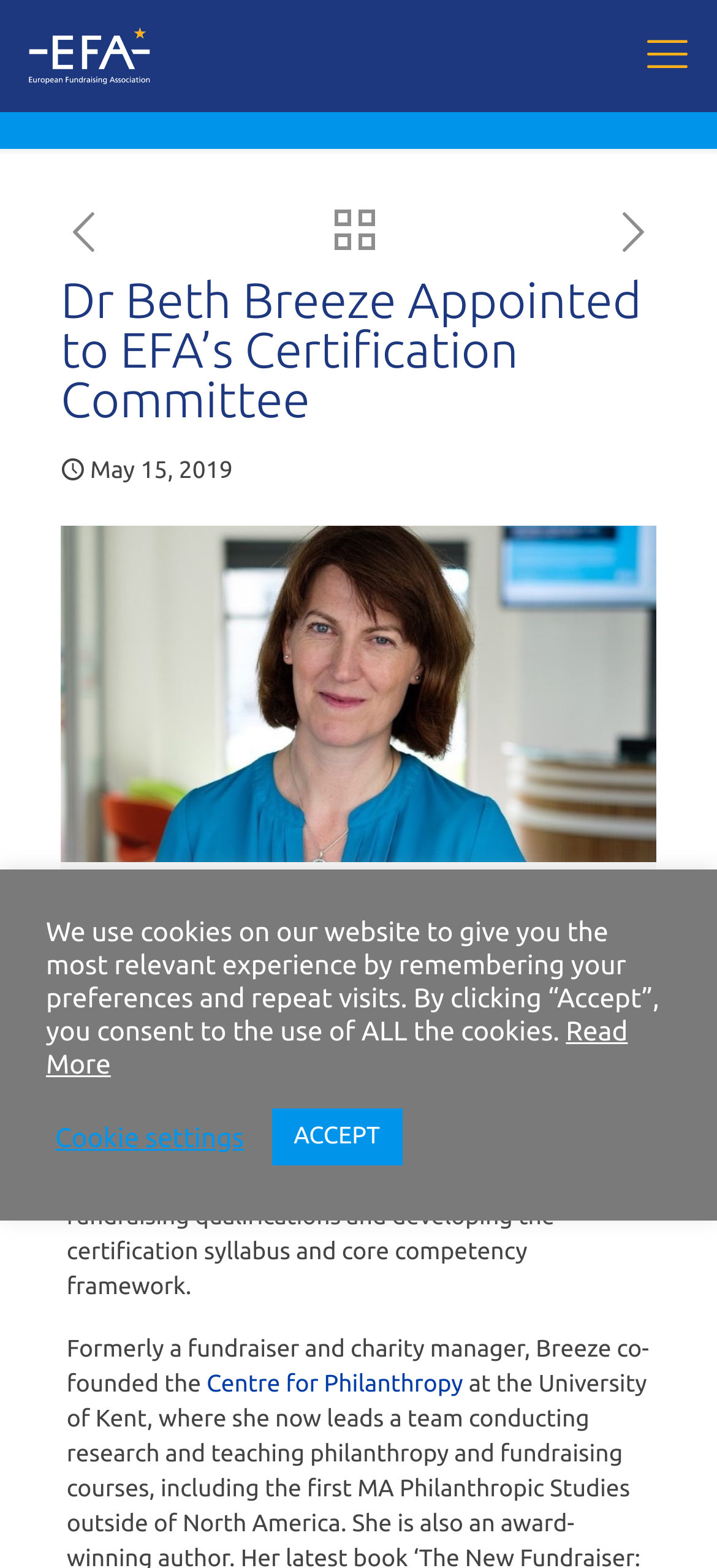Can you determine the main header of this webpage?

Dr Beth Breeze Appointed to EFA’s Certification Committee